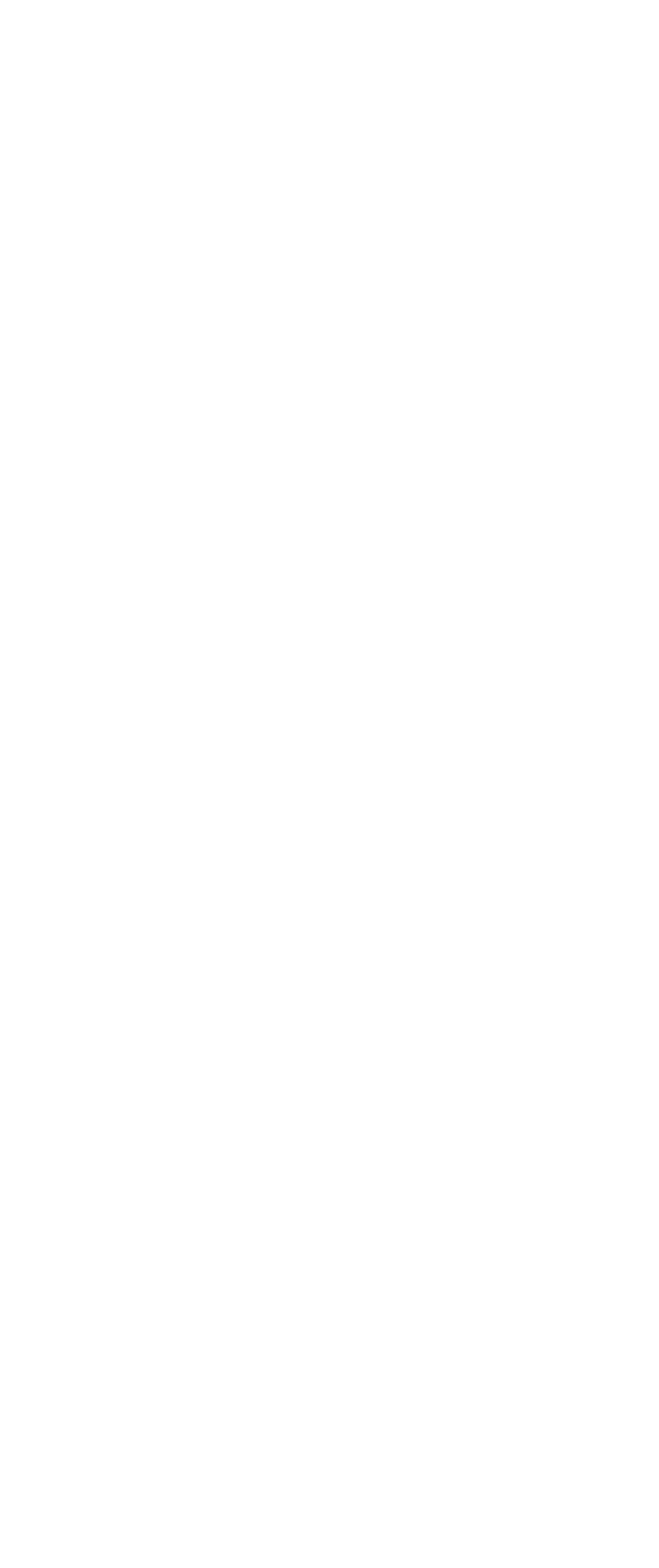Find the bounding box coordinates of the element's region that should be clicked in order to follow the given instruction: "Click on Comparison". The coordinates should consist of four float numbers between 0 and 1, i.e., [left, top, right, bottom].

[0.077, 0.189, 0.29, 0.209]